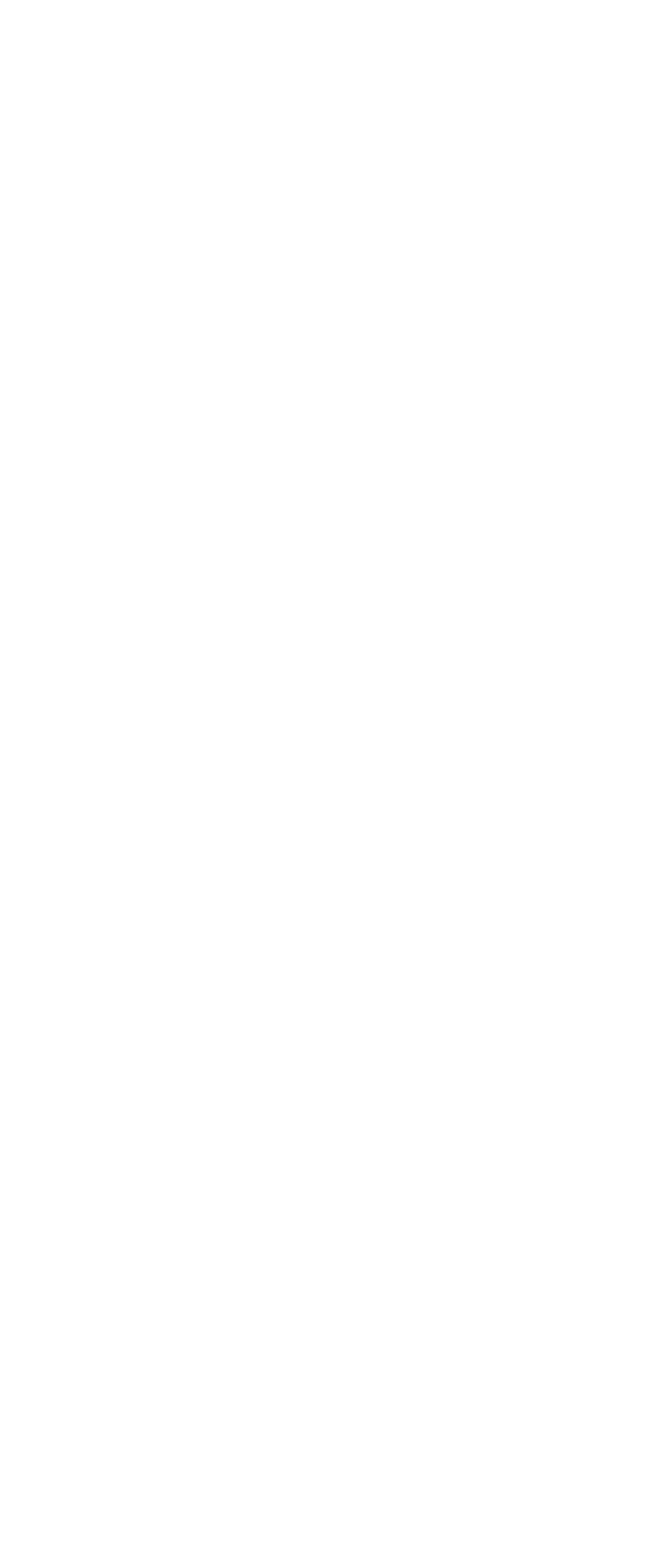Identify the bounding box coordinates of the clickable region to carry out the given instruction: "Log in to post a comment".

[0.277, 0.084, 0.456, 0.106]